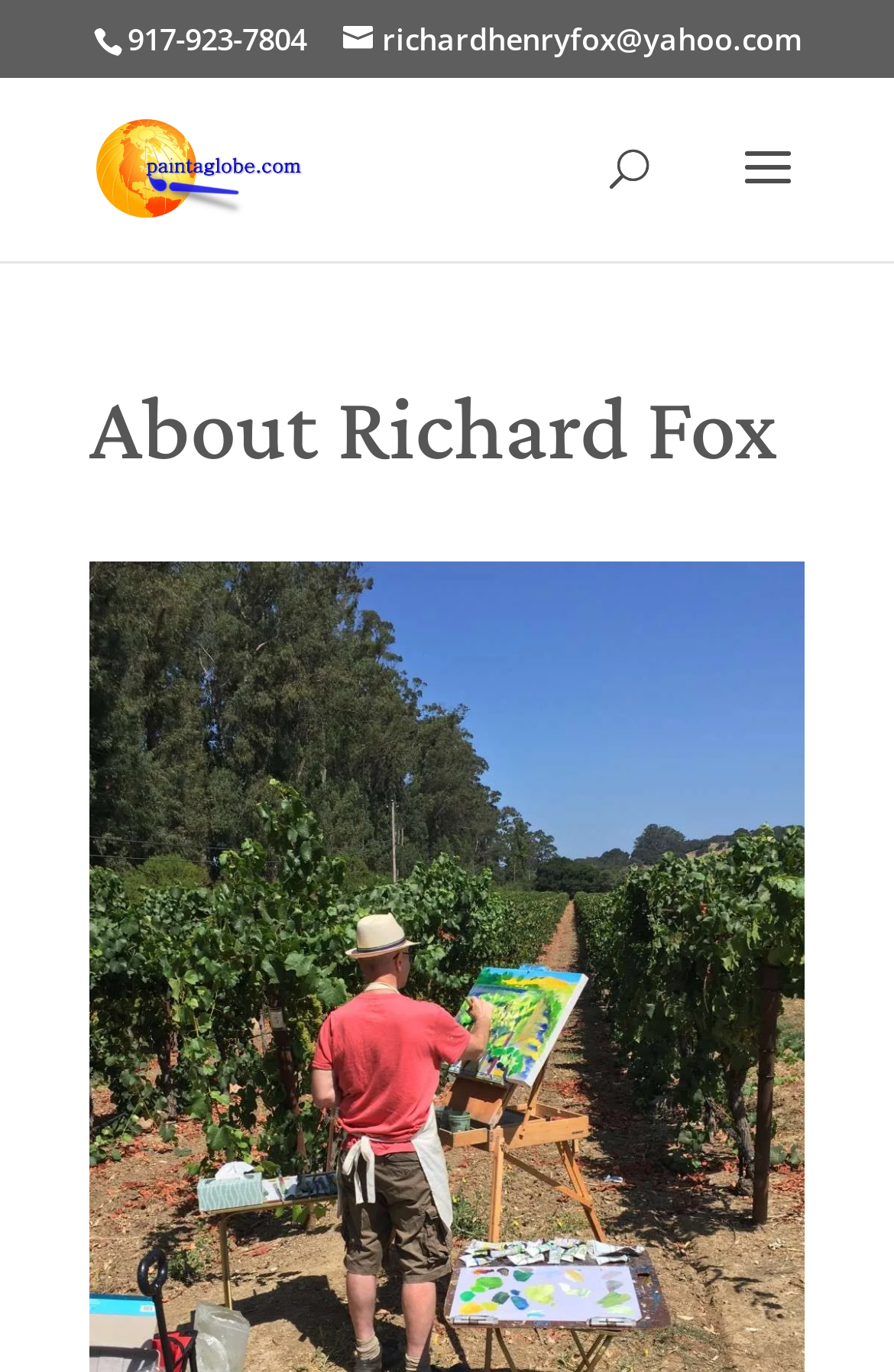Please answer the following question using a single word or phrase: 
What is the phone number on the webpage?

917-923-7804